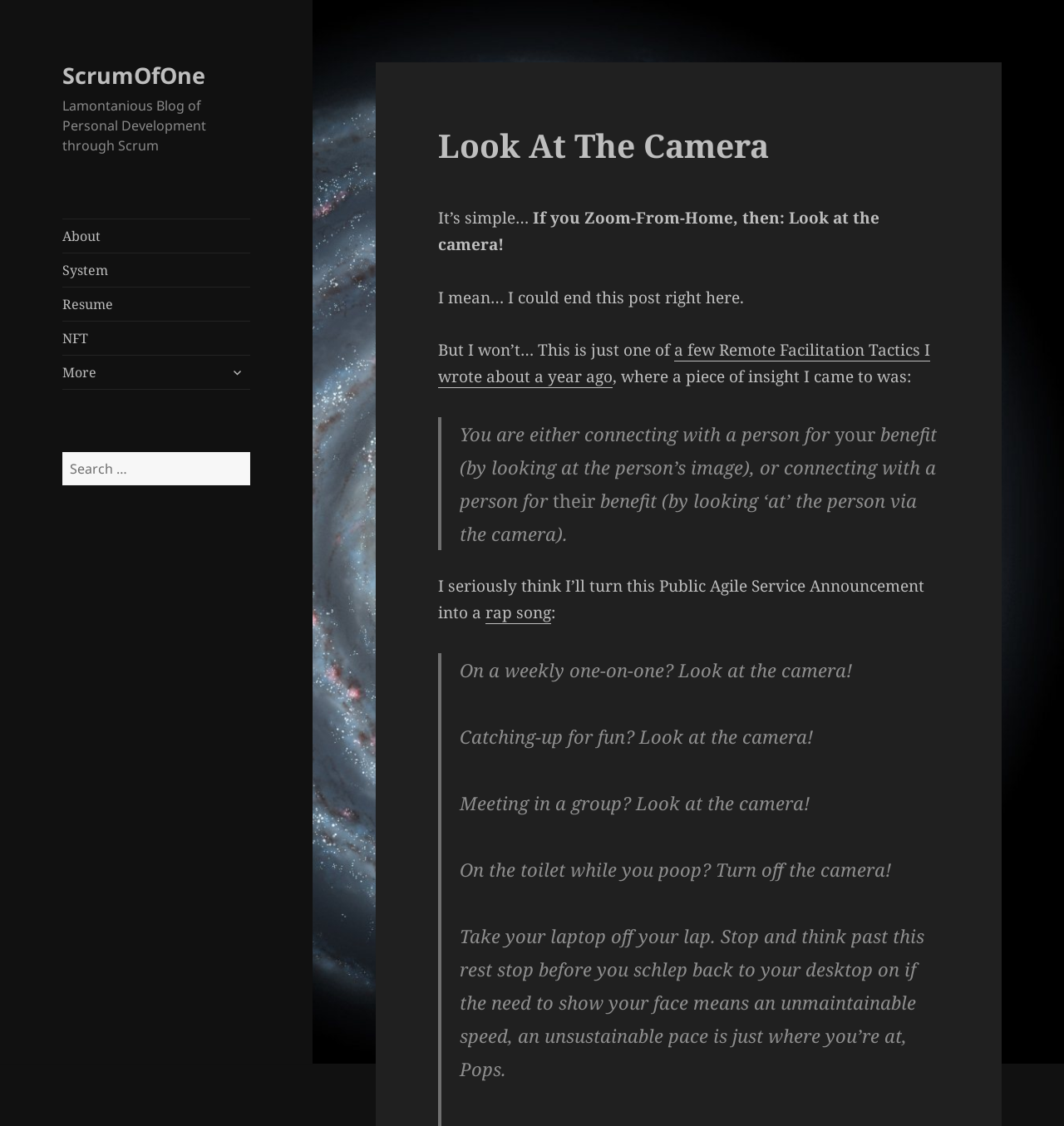Please identify the bounding box coordinates of where to click in order to follow the instruction: "Search for something".

[0.059, 0.401, 0.235, 0.431]